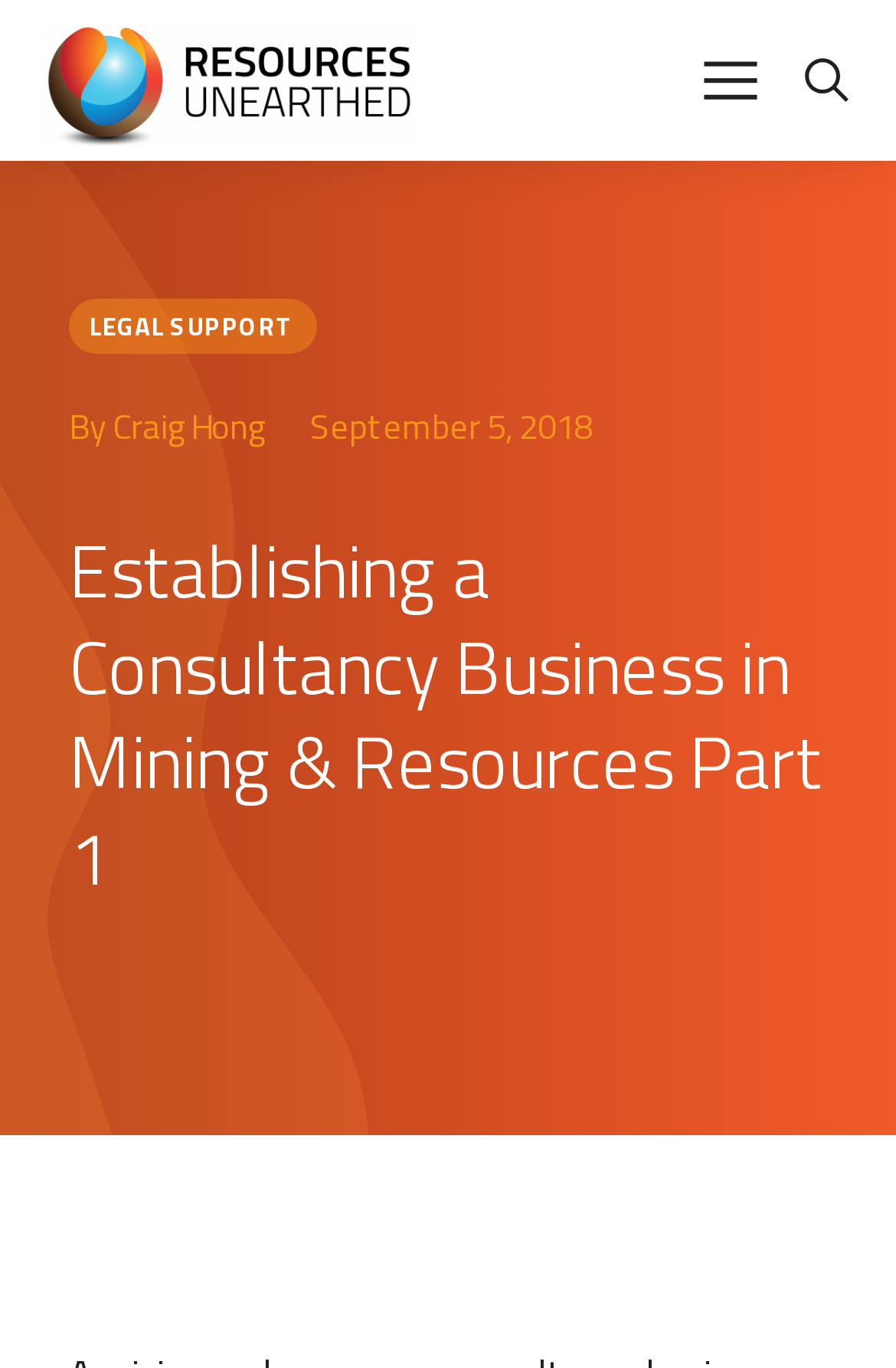Locate the UI element that matches the description By Craig Hong in the webpage screenshot. Return the bounding box coordinates in the format (top-left x, top-left y, bottom-right x, bottom-right y), with values ranging from 0 to 1.

[0.077, 0.292, 0.295, 0.331]